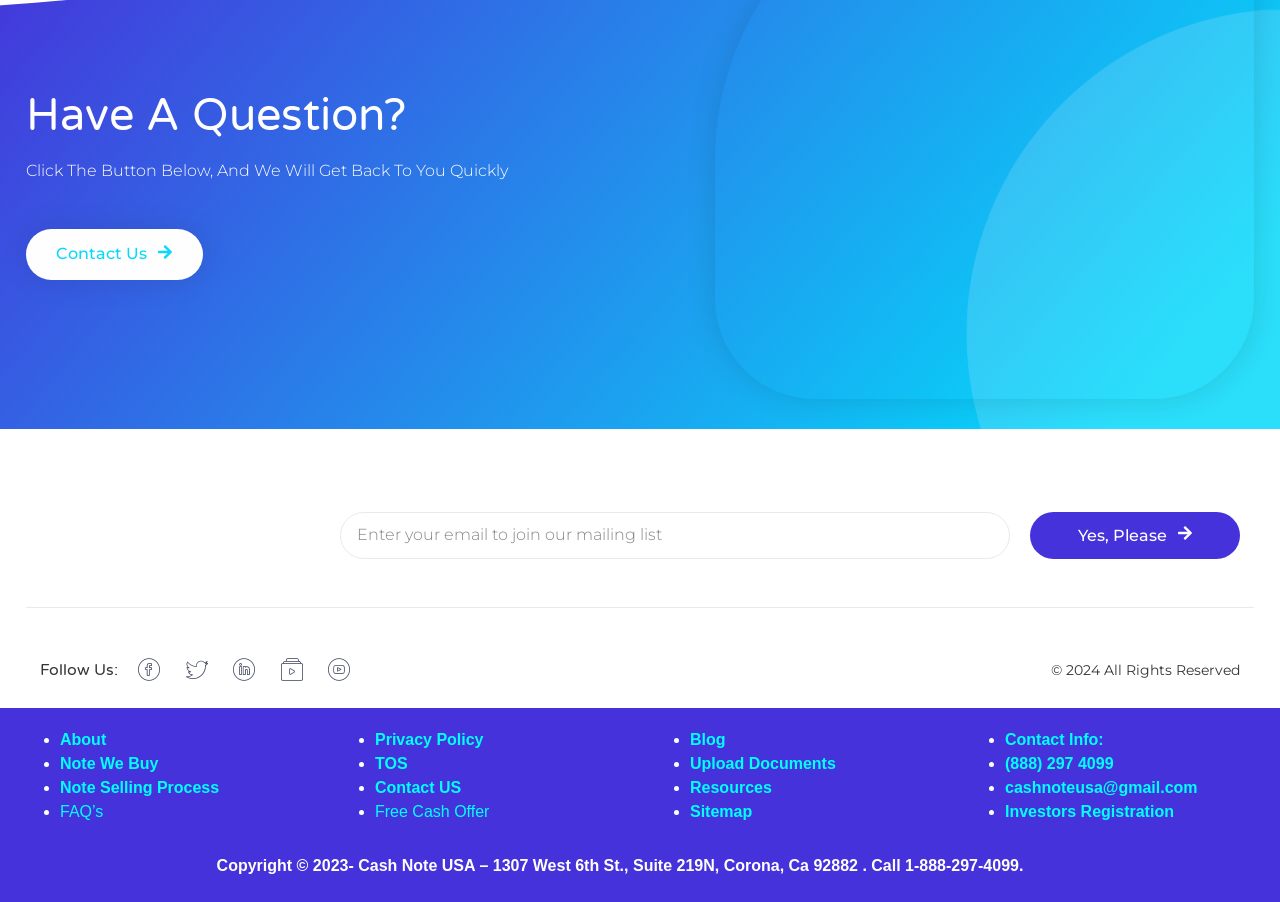Please locate the bounding box coordinates of the region I need to click to follow this instruction: "Click the 'Contact Us' button".

[0.02, 0.254, 0.158, 0.31]